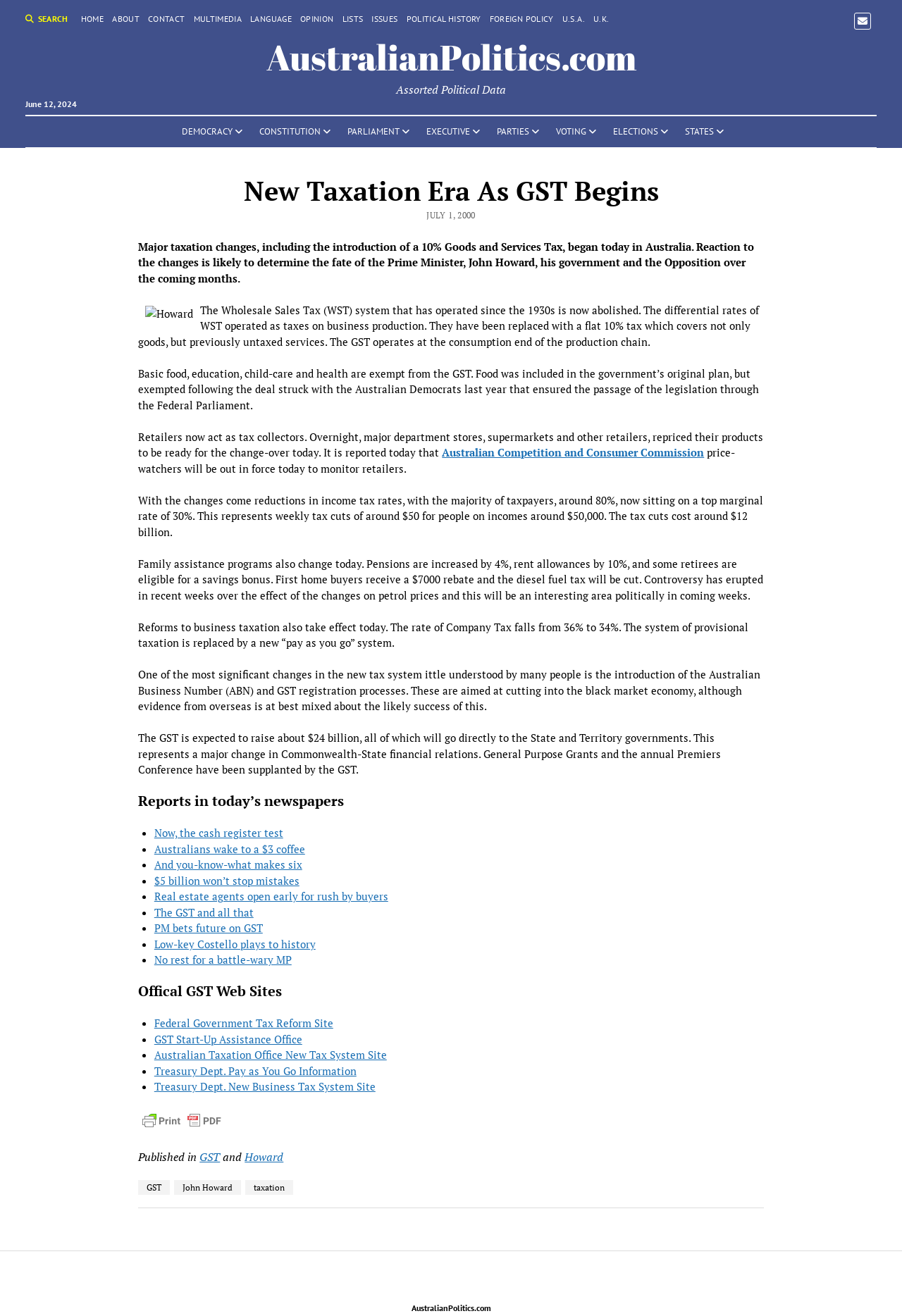Please determine the bounding box coordinates of the element's region to click in order to carry out the following instruction: "check reports in today's newspapers". The coordinates should be four float numbers between 0 and 1, i.e., [left, top, right, bottom].

[0.153, 0.603, 0.847, 0.615]